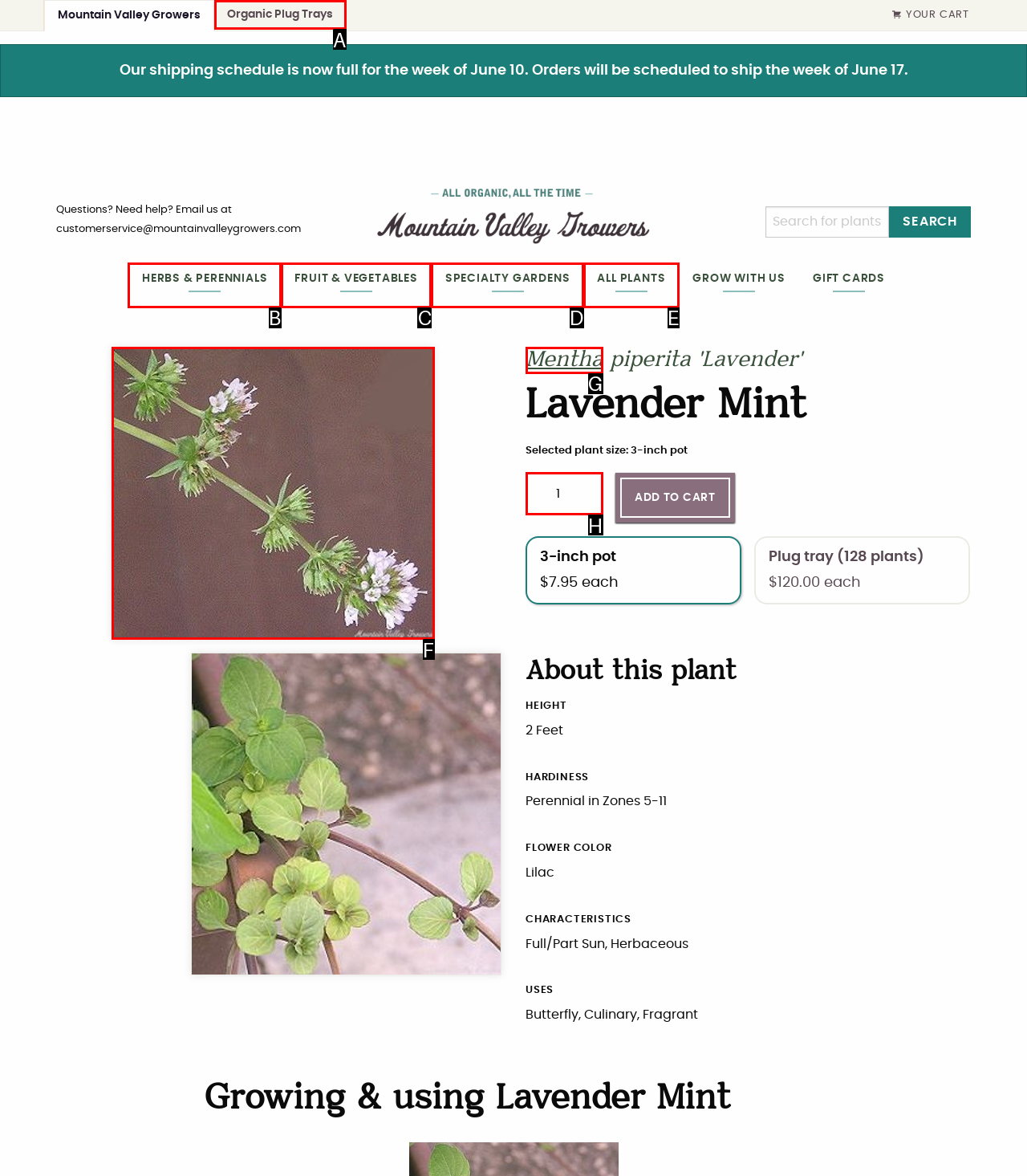Select the letter of the UI element you need to click on to fulfill this task: View the image of Mentha piperita 'Lavender' Lavender Mint. Write down the letter only.

F